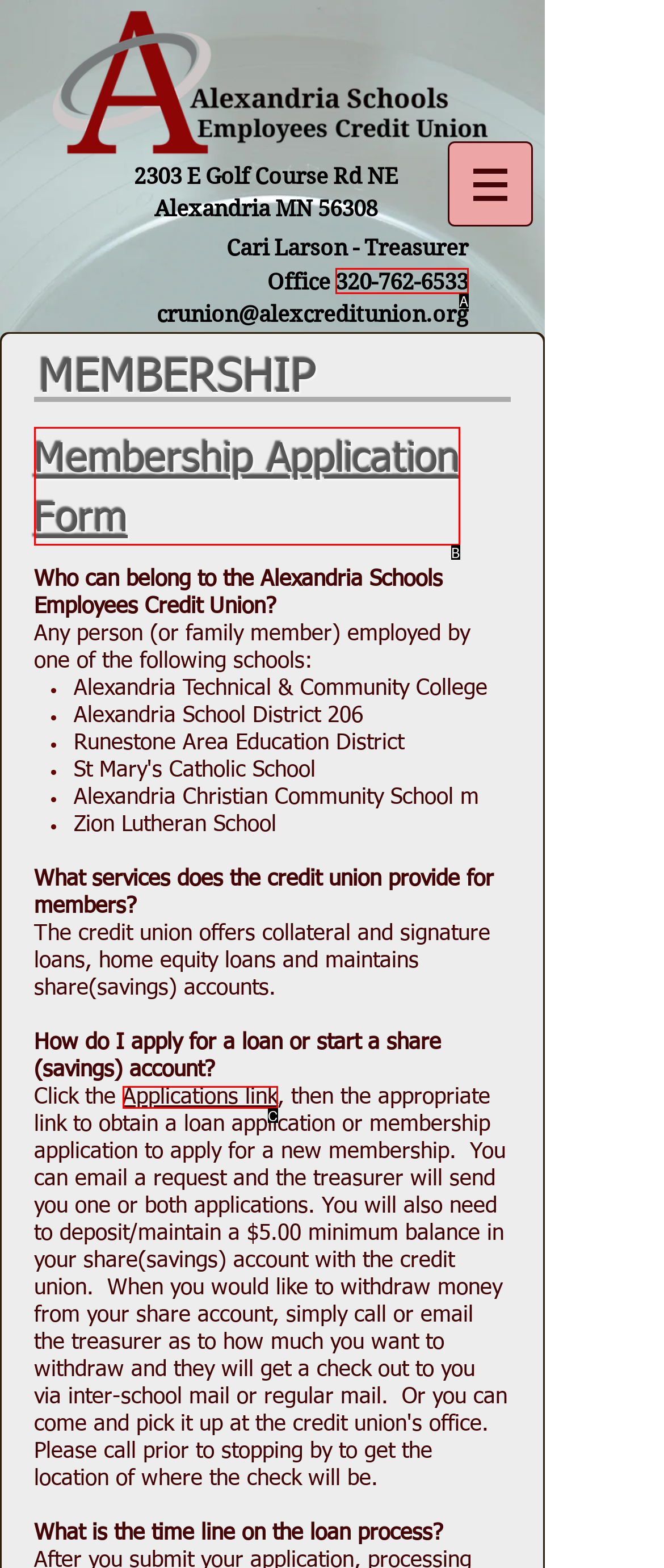Select the option that corresponds to the description: Applications link
Respond with the letter of the matching choice from the options provided.

C